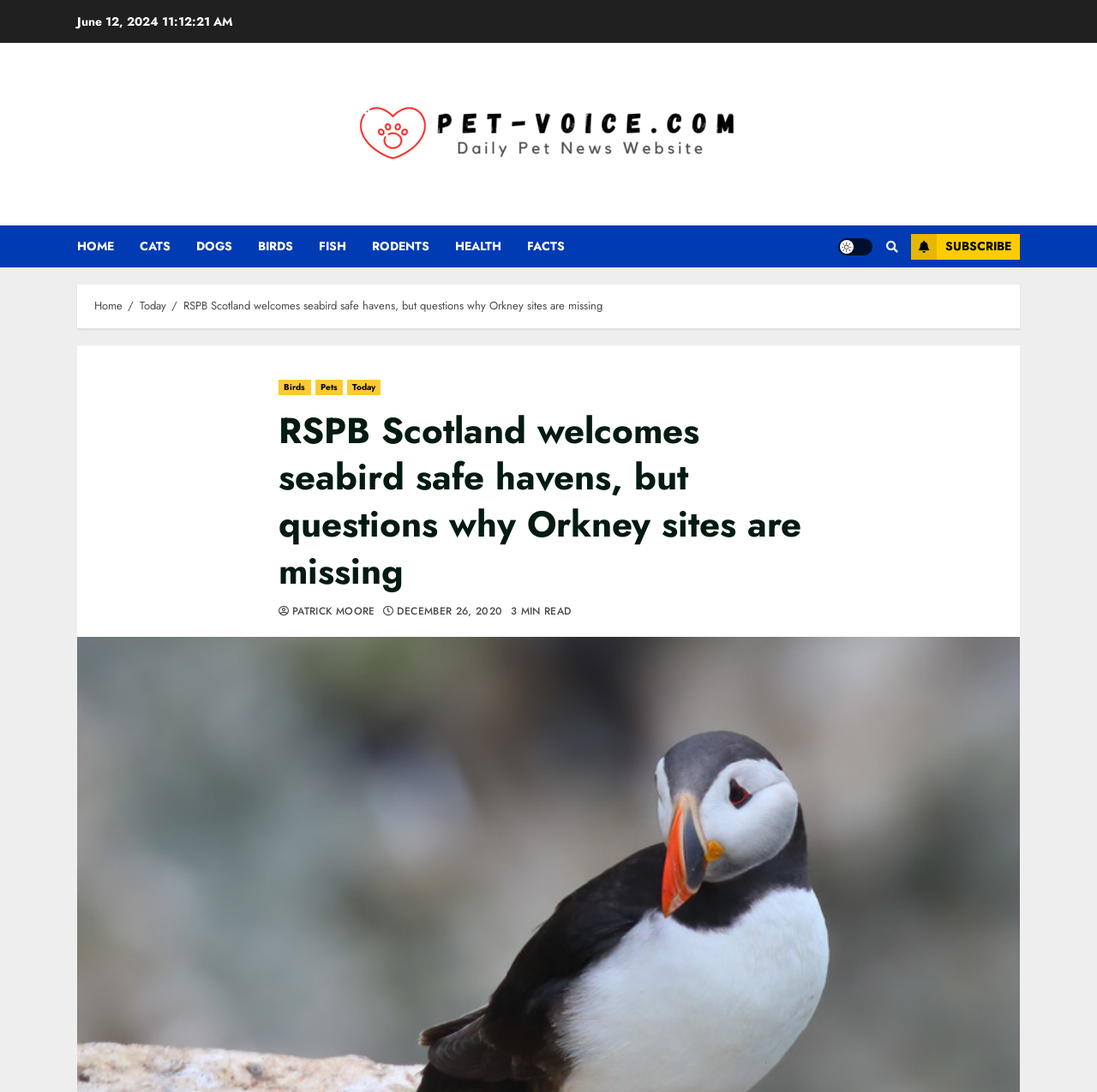What is the date of the article?
Provide a thorough and detailed answer to the question.

The date of the article is mentioned at the top of the webpage, above the title, as 'June 12, 2024'.